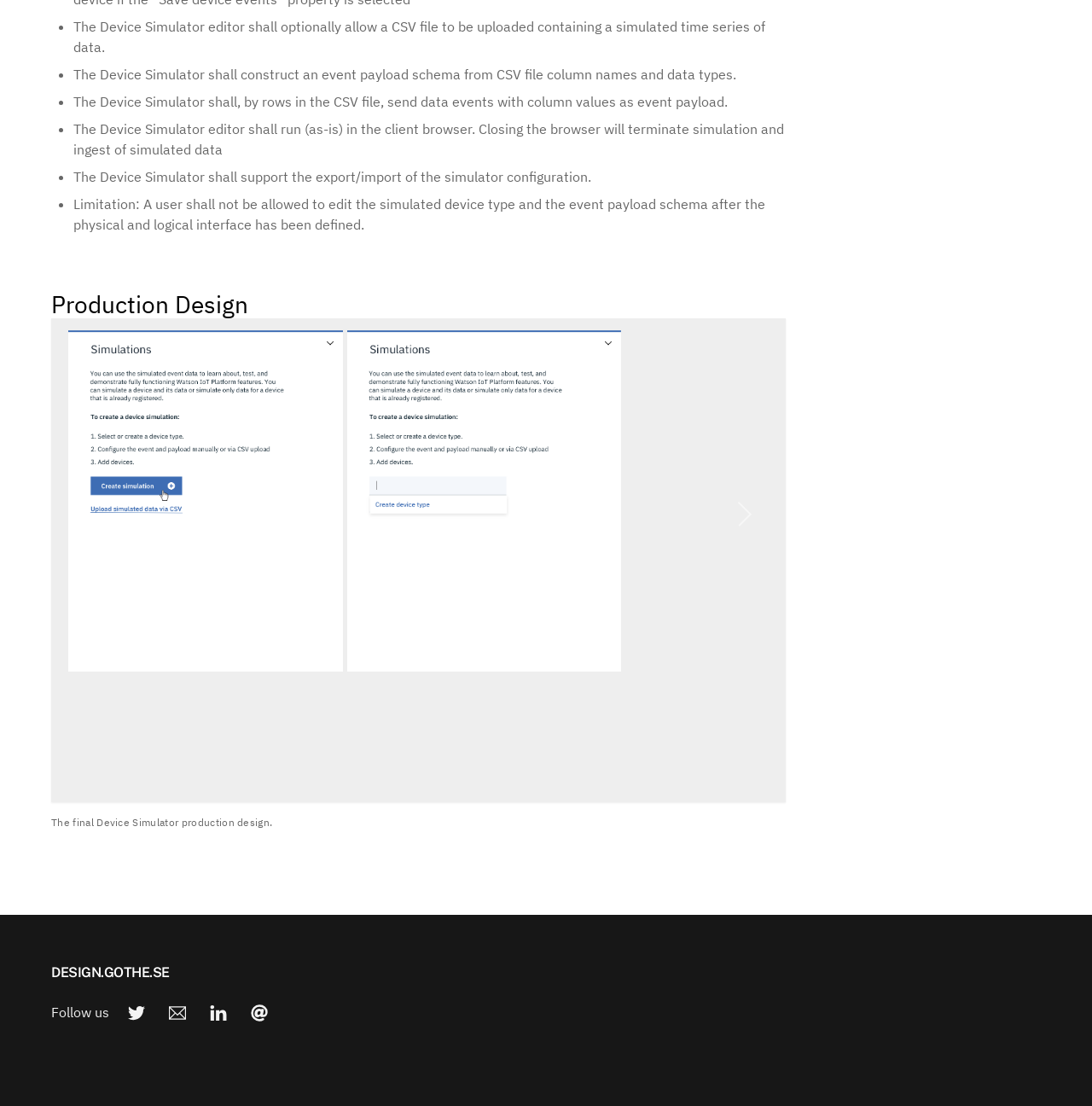Provide a brief response using a word or short phrase to this question:
What is the Device Simulator editor used for?

uploading CSV files